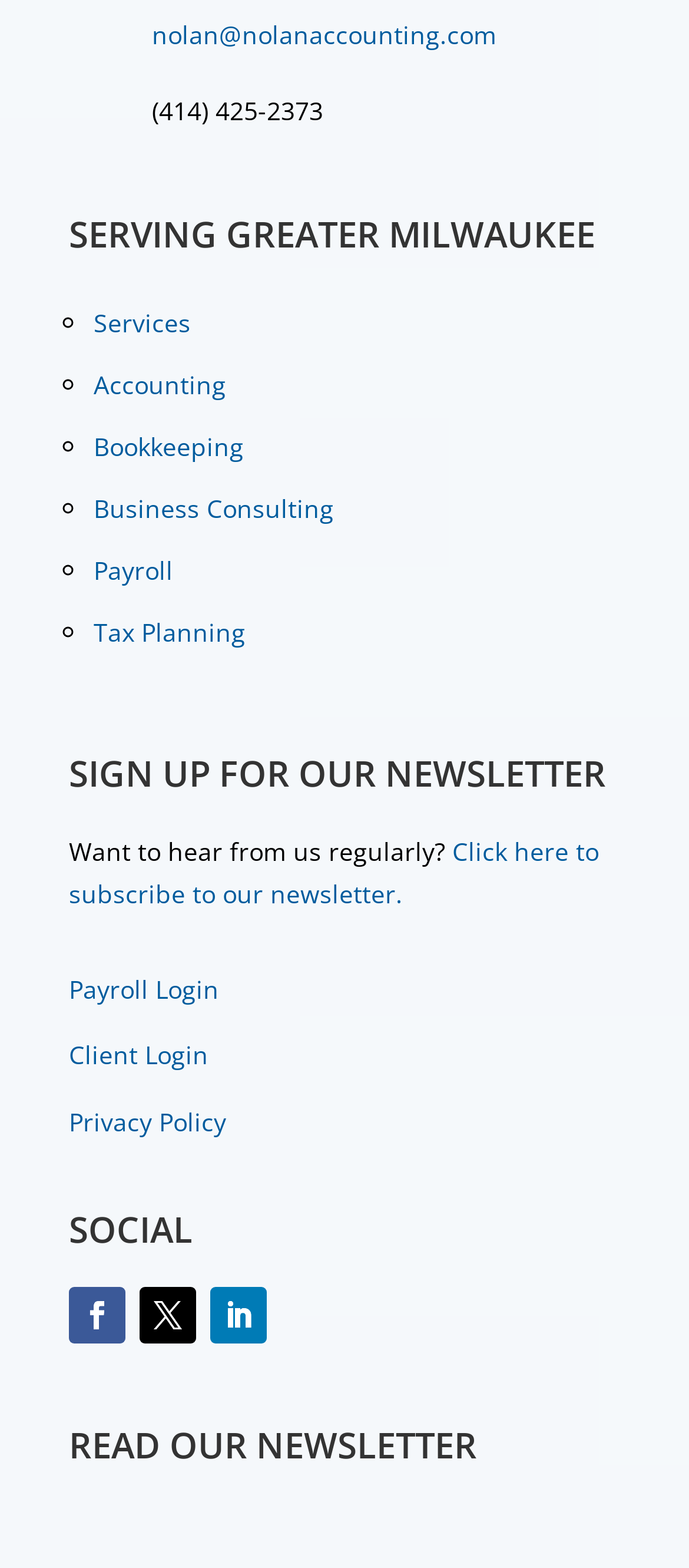Provide the bounding box coordinates of the section that needs to be clicked to accomplish the following instruction: "View services."

[0.136, 0.195, 0.277, 0.216]